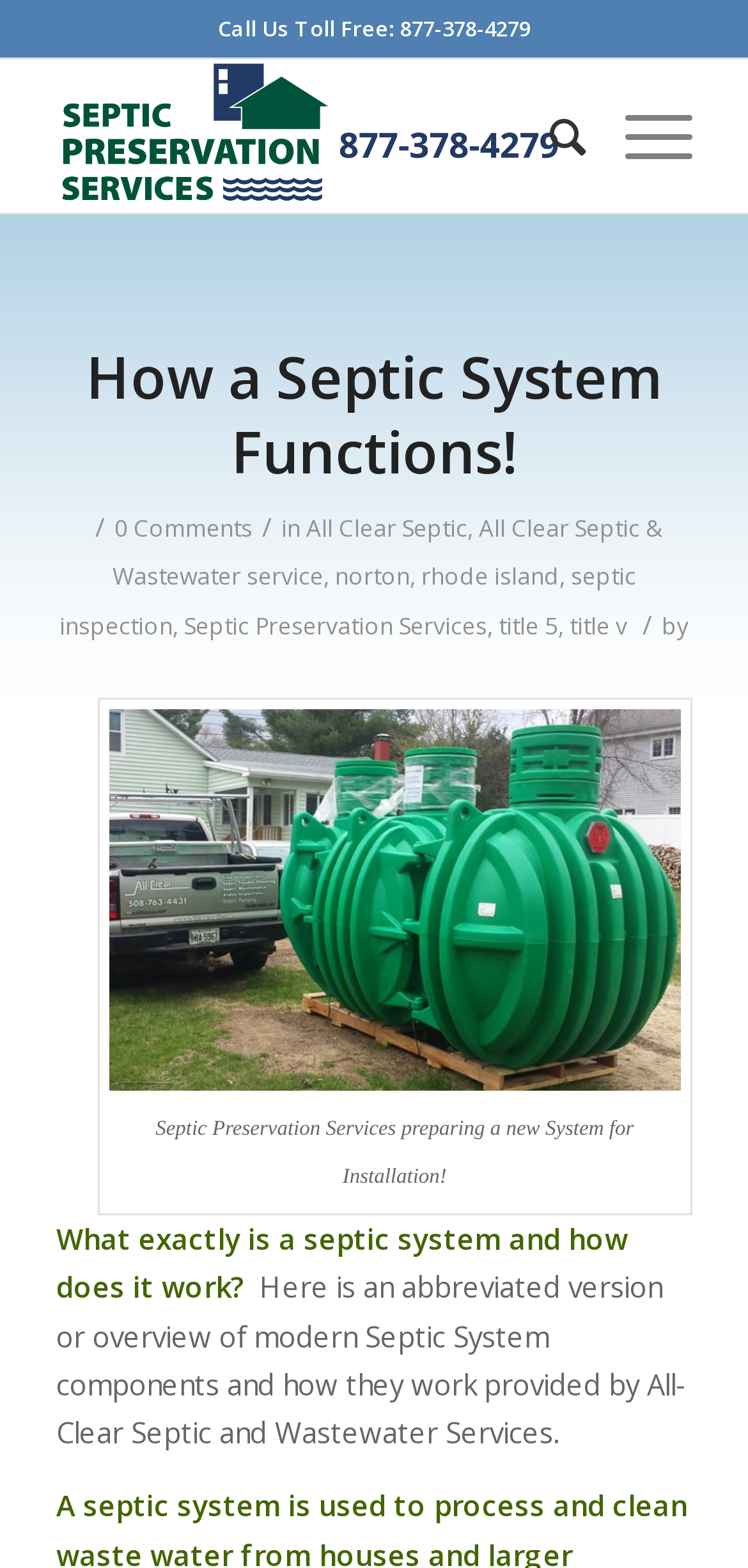Write a detailed summary of the webpage.

The webpage is about how a septic system functions, with a brief overview of its components and how they work. At the top, there is a toll-free phone number "877-378-4279" and a table with a link to "Septic Preservation Services" accompanied by an image of the same name. 

Below the table, there is a header section with a heading "How a Septic System Functions!" followed by a series of links and text, including "0 Comments", "All Clear Septic", "All Clear Septic & Wastewater service", "norton", "rhode island", "septic inspection", "Septic Preservation Services", "title 5", and "title v". 

To the right of the header section, there is a link with an image of "Septic Preservation Services preparing a new System for Installation!" with a caption attached. 

Further down, there are two paragraphs of text. The first paragraph asks "What exactly is a septic system and how does it work?" and the second paragraph provides an overview of modern septic system components and how they work, provided by All-Clear Septic and Wastewater Services.